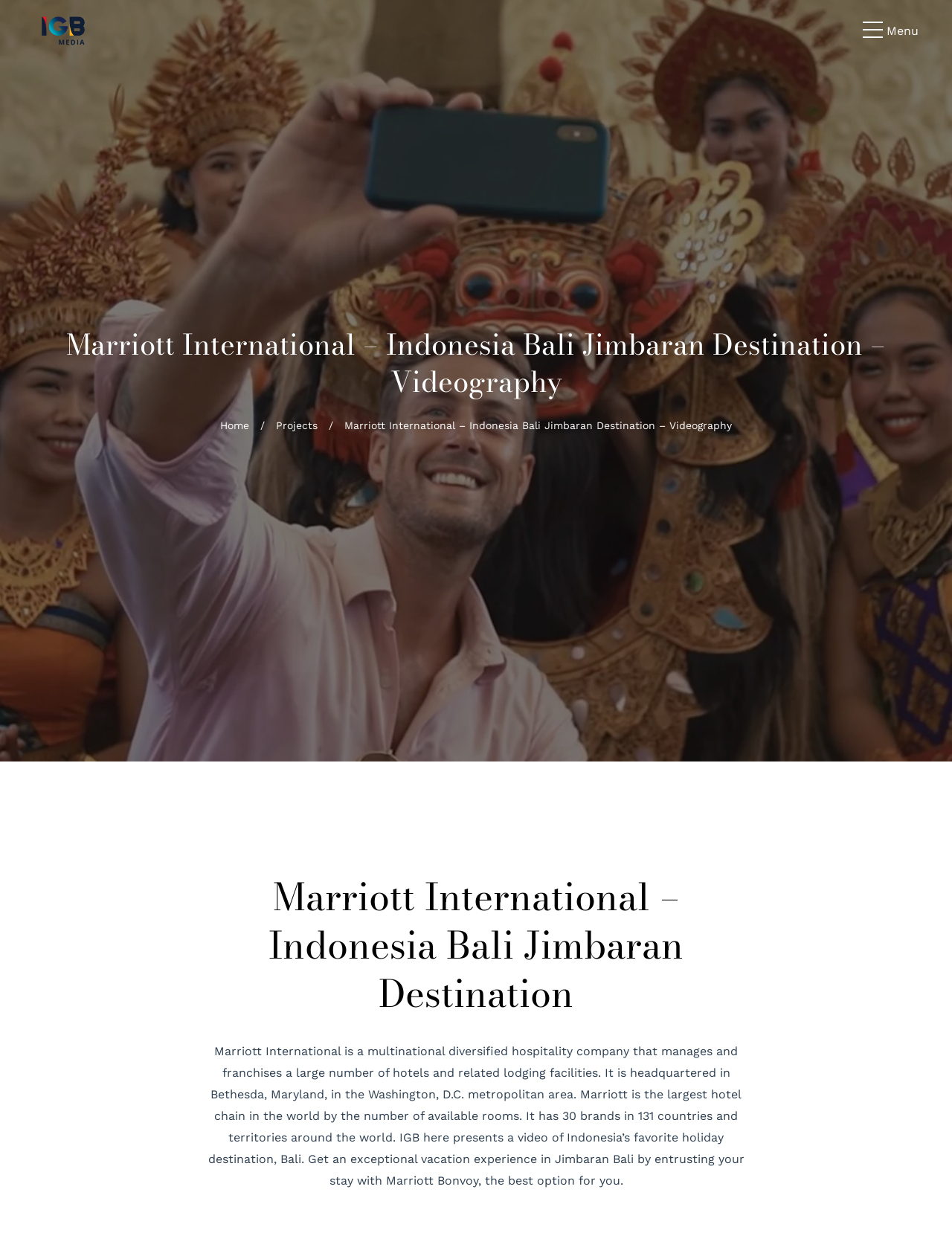Utilize the details in the image to give a detailed response to the question: What is the name of the loyalty program mentioned on the webpage?

The webpage mentions that Marriott Bonvoy is the best option for an exceptional vacation experience in Jimbaran Bali.